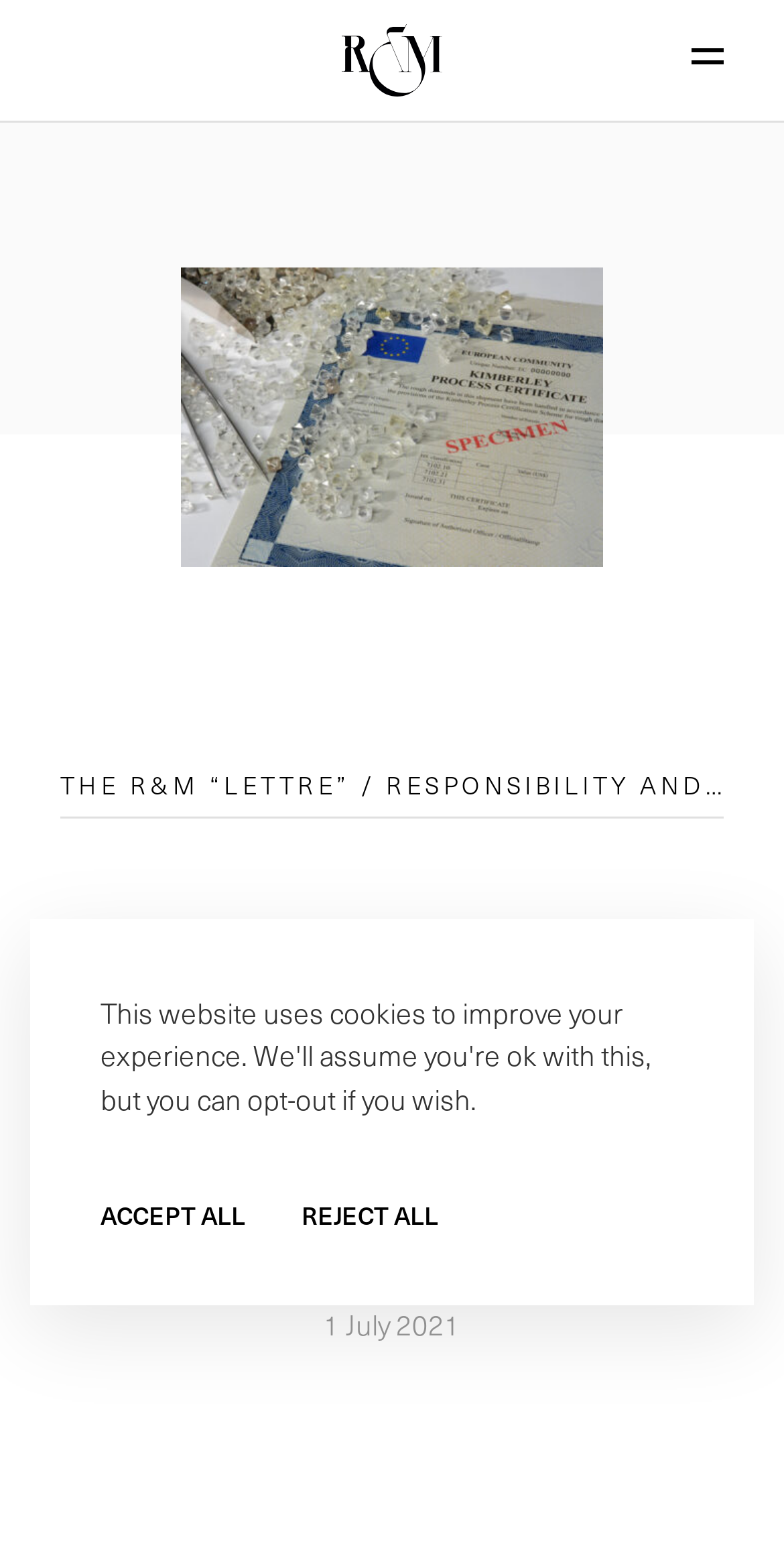Find the bounding box coordinates for the area that must be clicked to perform this action: "Visit the HOME page".

[0.115, 0.754, 0.885, 0.823]